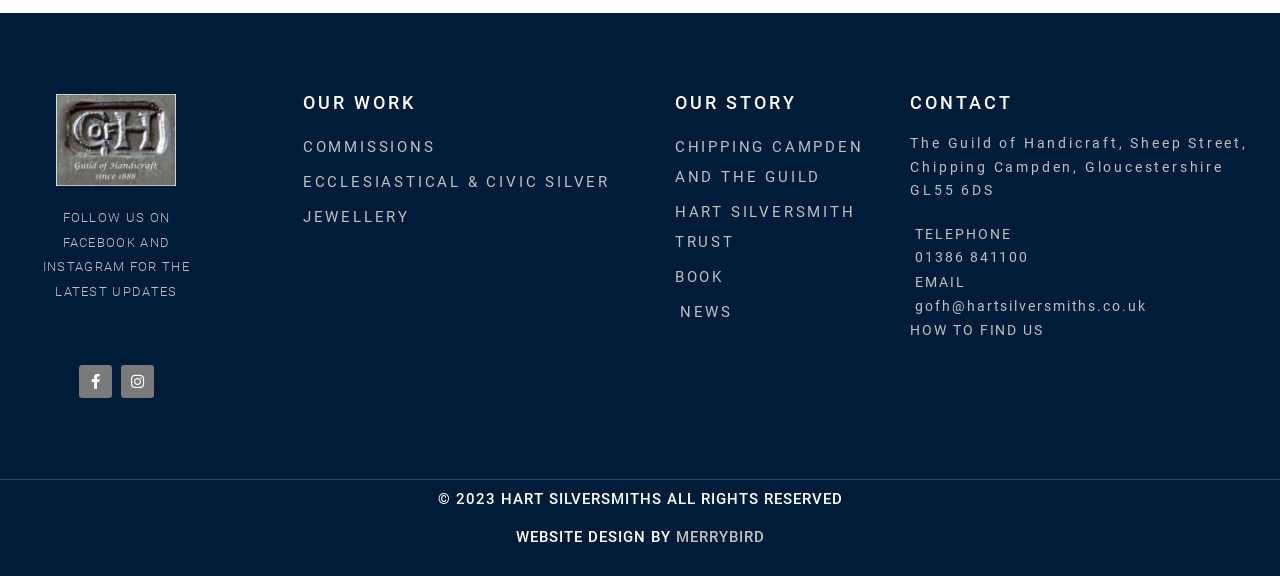Locate the bounding box coordinates of the element I should click to achieve the following instruction: "Follow us on Facebook".

[0.062, 0.633, 0.087, 0.691]